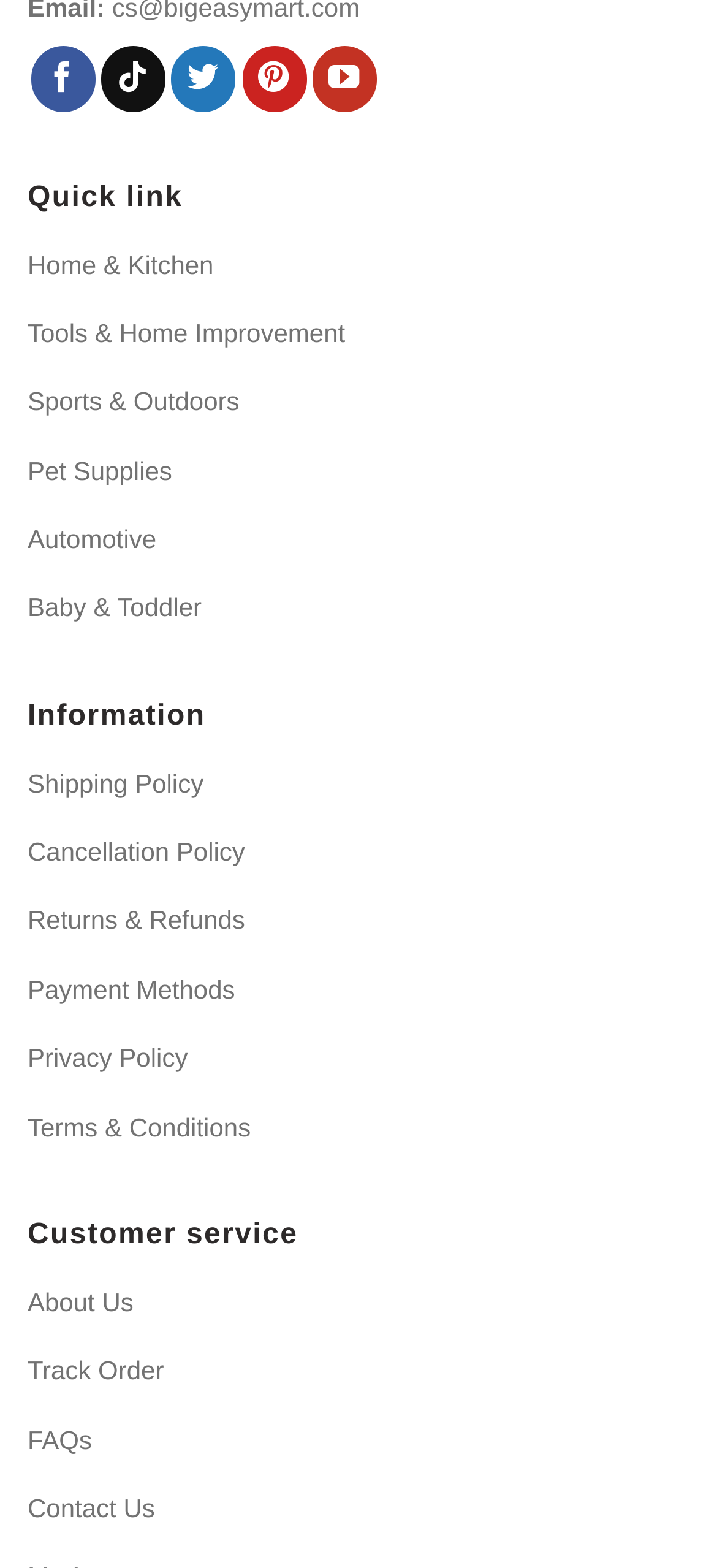Locate the bounding box coordinates for the element described below: "Returns & Refunds". The coordinates must be four float values between 0 and 1, formatted as [left, top, right, bottom].

[0.038, 0.574, 0.342, 0.6]